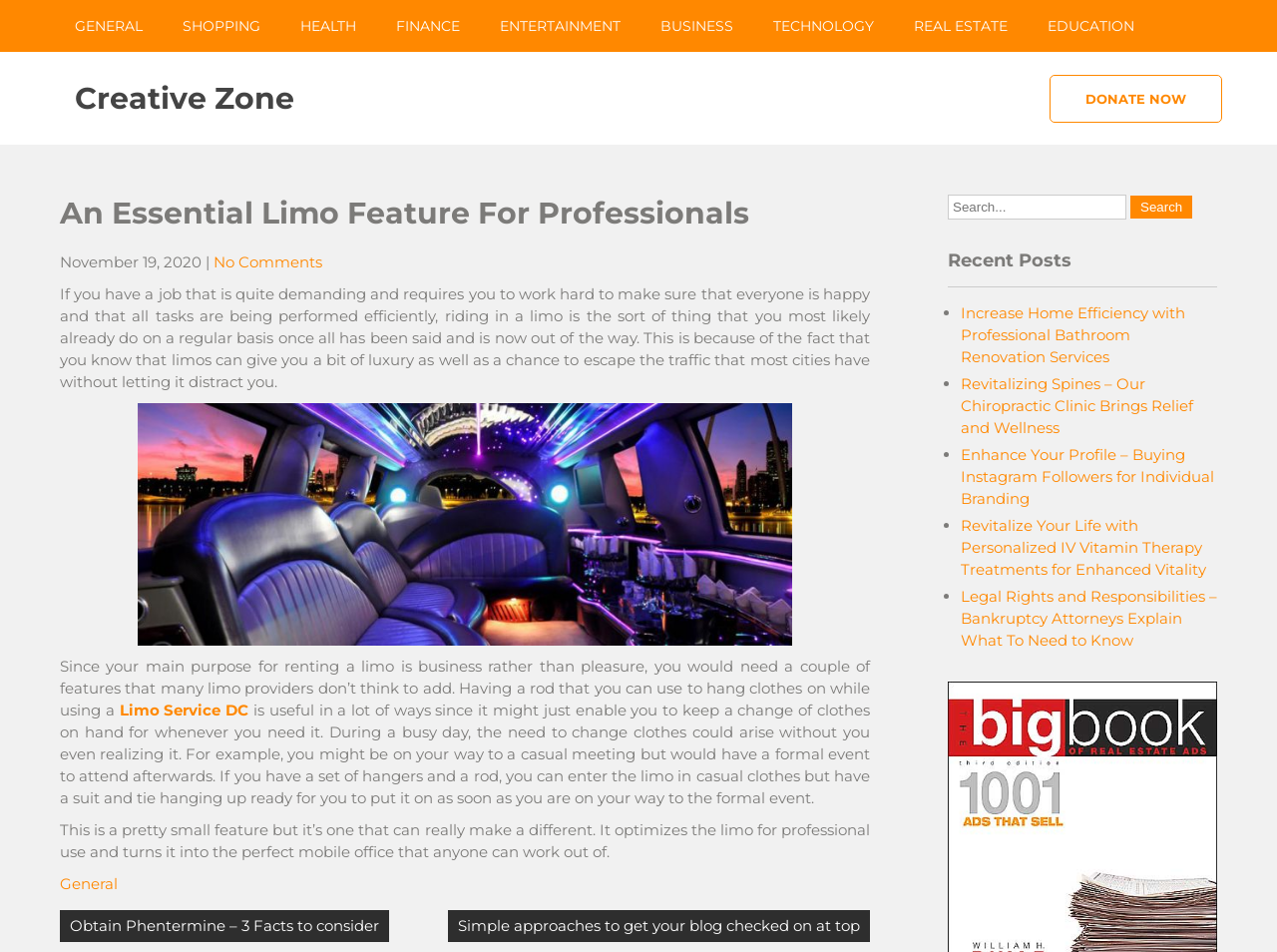Offer an in-depth caption of the entire webpage.

This webpage is about a blog post titled "An Essential Limo Feature For Professionals" and appears to be part of a creative zone. At the top, there are nine links to different categories, including GENERAL, SHOPPING, HEALTH, FINANCE, ENTERTAINMENT, BUSINESS, TECHNOLOGY, REAL ESTATE, and EDUCATION, which are evenly spaced across the top of the page.

Below the categories, there is a heading that reads "Creative Zone" with a link to the same title. To the right of this heading, there is a "DONATE NOW" link. 

The main content of the page is an article with a heading that matches the title of the webpage. The article discusses the importance of having a rod to hang clothes in a limo, especially for professionals who need to change clothes during a busy day. The article also mentions that this feature can turn a limo into a mobile office.

The article is accompanied by an image of a limo service, and there are several links and pieces of text throughout the article. At the bottom of the article, there are links to other posts, including "Obtain Phentermine – 3 Facts to consider" and "Simple approaches to get your blog checked on at top".

To the right of the article, there is a search bar with a "Search" button. Below the search bar, there is a section titled "Recent Posts" that lists five recent posts with links to each one. The posts include topics such as bathroom renovation services, chiropractic clinics, buying Instagram followers, IV vitamin therapy, and bankruptcy attorneys.